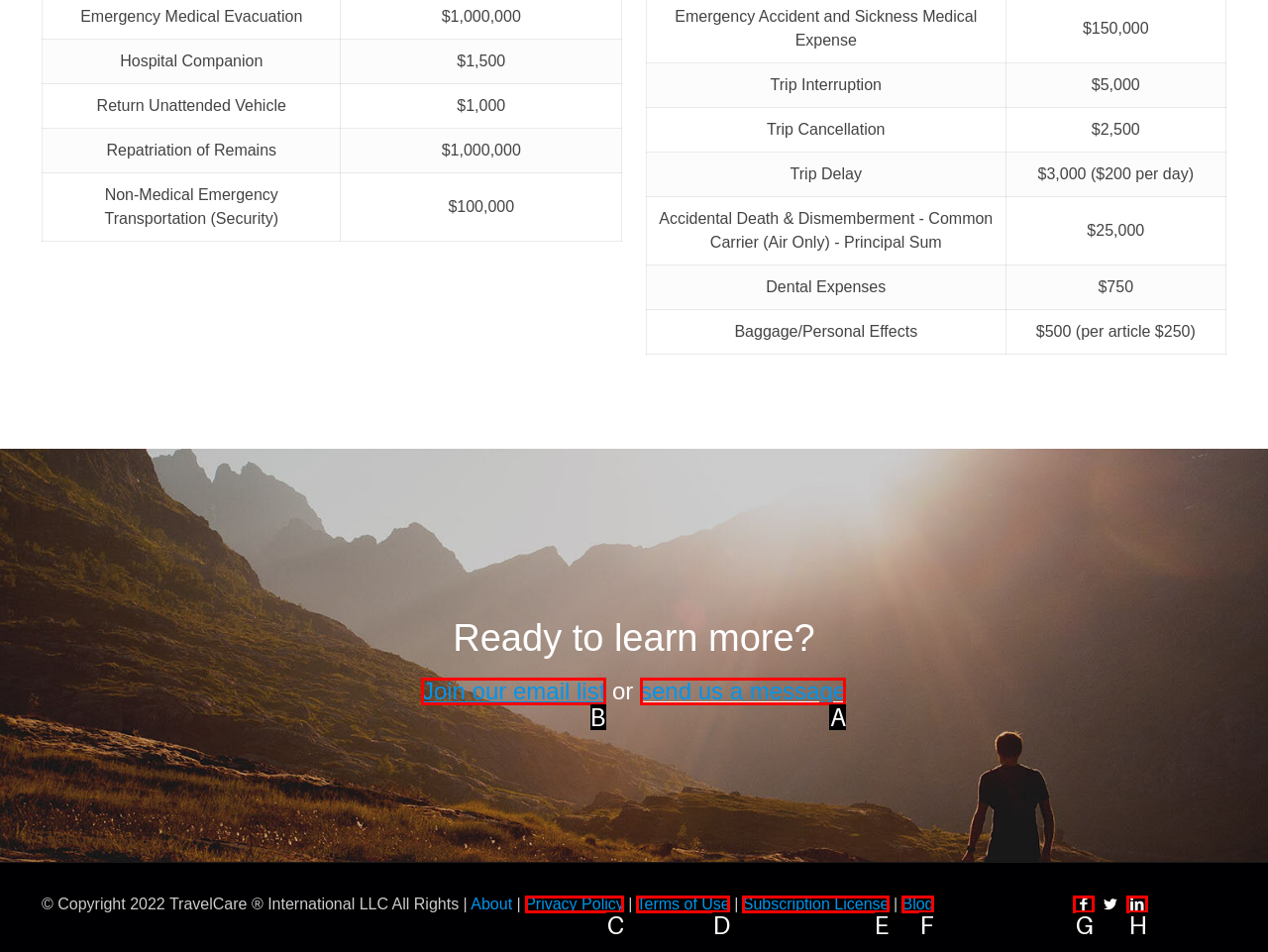From the given options, choose the one to complete the task: Click 'send us a message'
Indicate the letter of the correct option.

A